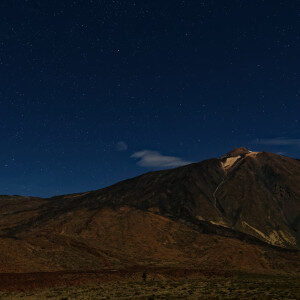Answer the question using only a single word or phrase: 
What is the ideal activity to do at this location?

Stargazing